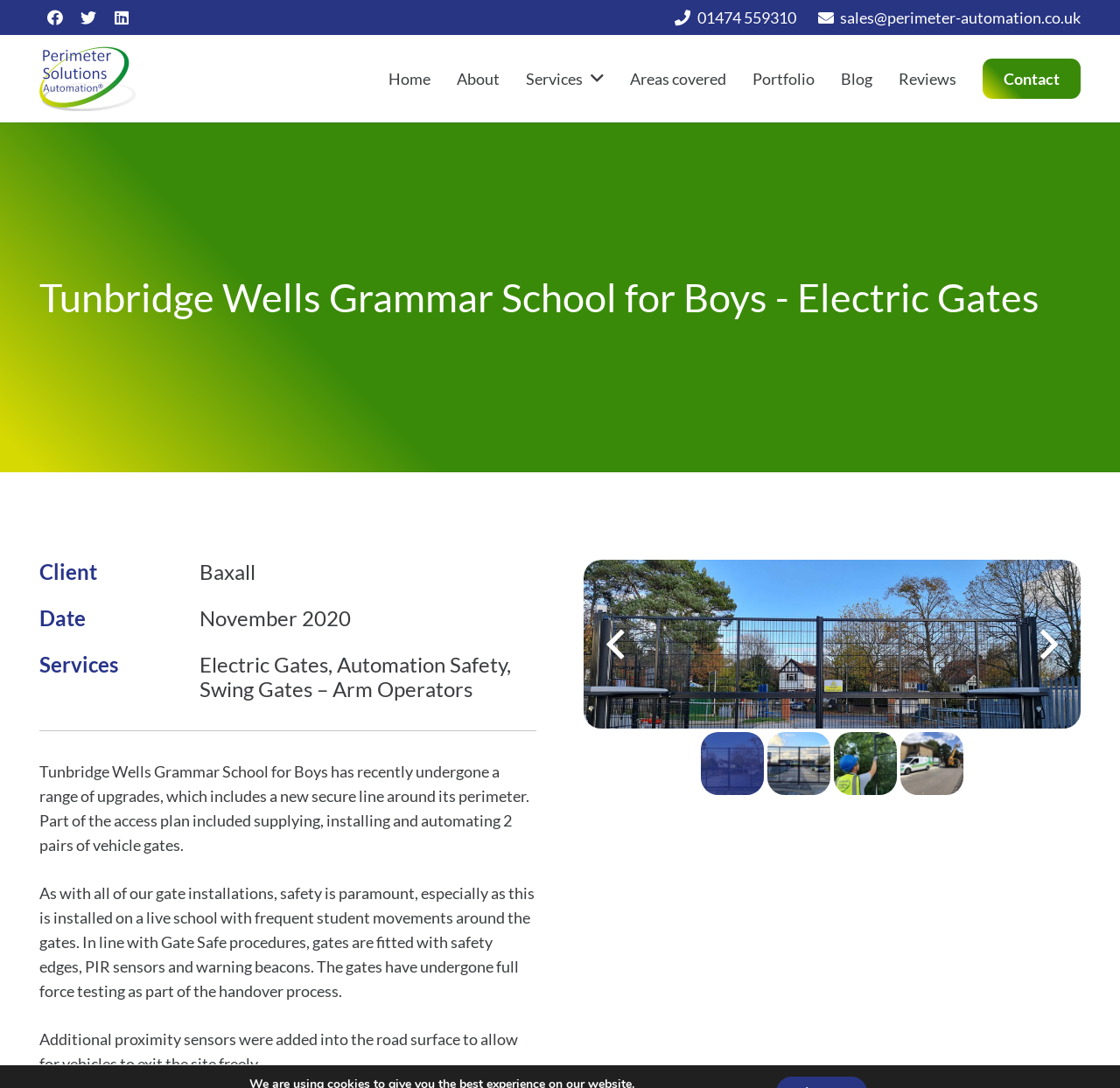Specify the bounding box coordinates of the area to click in order to execute this command: 'View Contact page'. The coordinates should consist of four float numbers ranging from 0 to 1, and should be formatted as [left, top, right, bottom].

[0.866, 0.052, 0.977, 0.092]